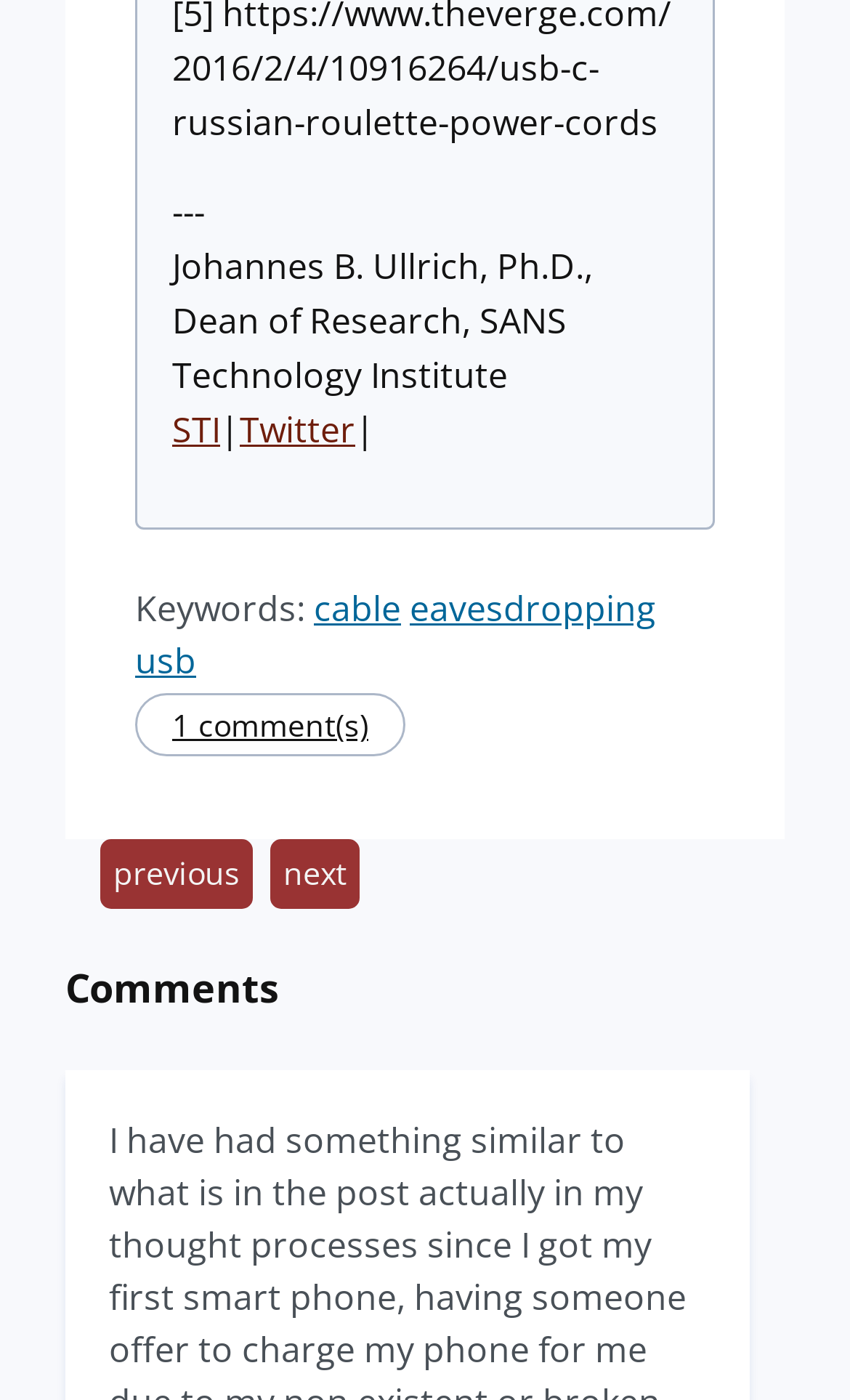Determine the bounding box coordinates for the element that should be clicked to follow this instruction: "View the next article". The coordinates should be given as four float numbers between 0 and 1, in the format [left, top, right, bottom].

[0.318, 0.599, 0.423, 0.648]